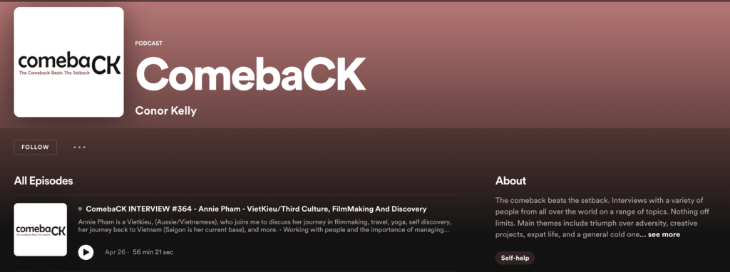What type of guests are featured in the podcast?
Examine the image closely and answer the question with as much detail as possible.

According to the caption, the podcast features a variety of episodes with diverse guests, ranging from creators to advocates in Vietnam. This implies that the podcast explores different perspectives and experiences from individuals with different backgrounds and expertise.